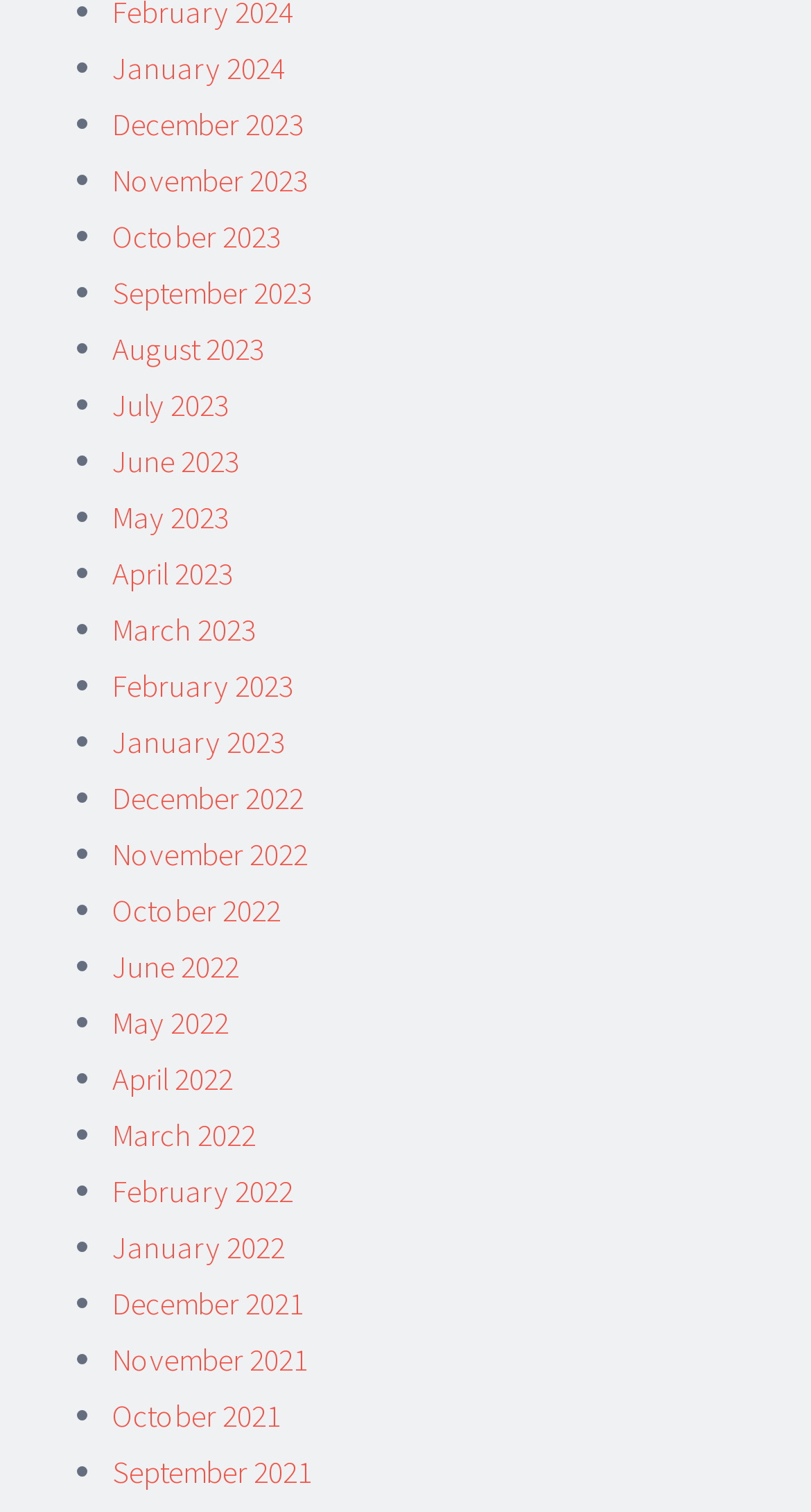Using the provided element description: "Menu Toggle Menu", identify the bounding box coordinates. The coordinates should be four floats between 0 and 1 in the order [left, top, right, bottom].

None